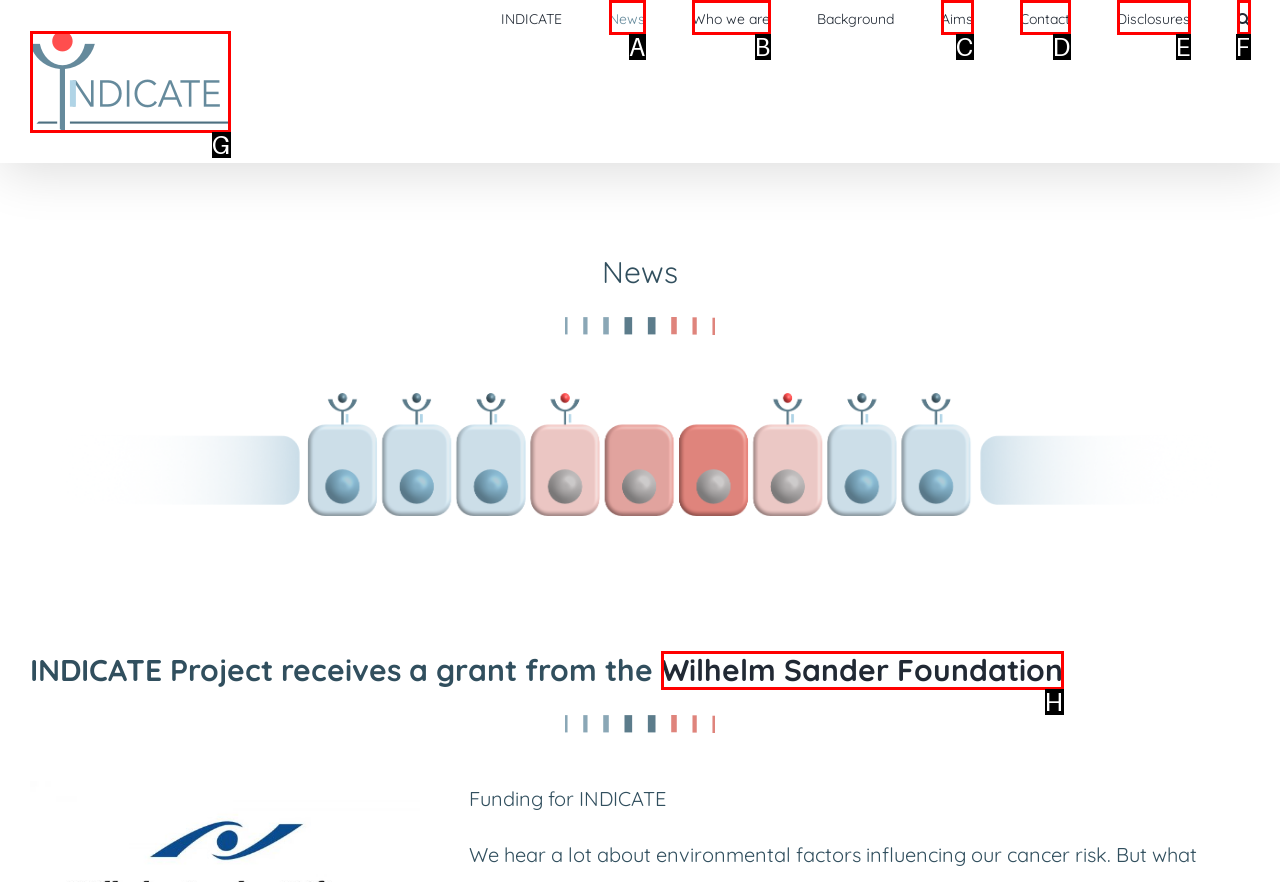Identify the letter of the UI element needed to carry out the task: go to News
Reply with the letter of the chosen option.

A